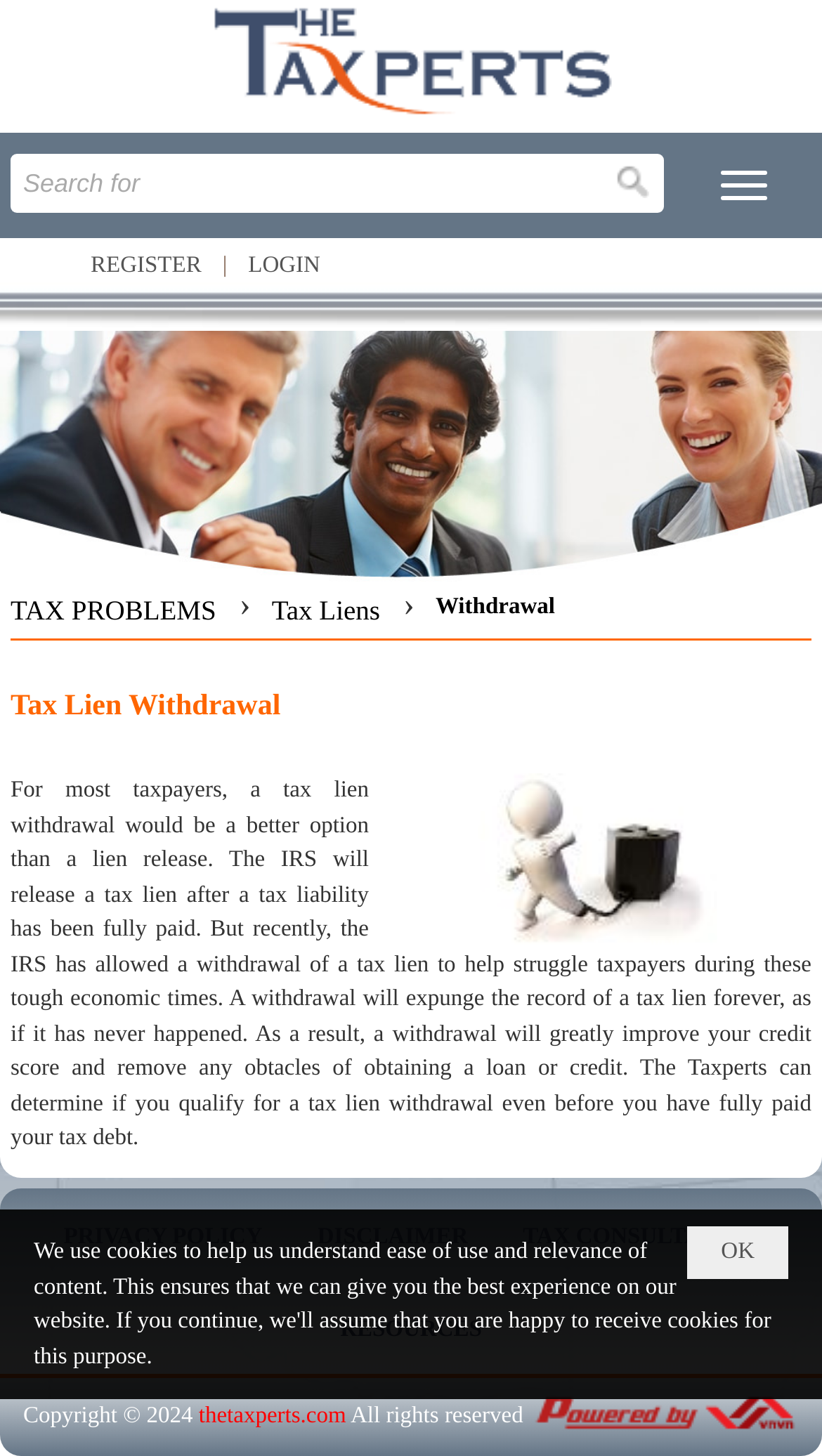Deliver a detailed narrative of the webpage's visual and textual elements.

The webpage is about The Taxperts, a certified tax resolution specialist company. At the top left, there is a logo of The Taxperts, accompanied by a link to the company's homepage. Next to the logo, there is a search bar with a "Search" button. On the top right, there is an "Open Menu" button.

Below the top section, there are two prominent links, "REGISTER" and "LOGIN", positioned side by side. Underneath these links, there is a large image that spans the entire width of the page, with a caption "Irvine California Free Initial Consultation".

The main content of the page is divided into two sections. On the left, there is a navigation menu with links to different tax-related topics, including "TAX PROBLEMS", "Tax Liens", and "Withdrawal". On the right, there is a section dedicated to "Tax Lien Withdrawal", which includes a heading, an image, and a lengthy paragraph of text that explains the benefits of tax lien withdrawal.

At the bottom of the page, there are several links to important pages, including "PRIVACY POLICY", "DISCLAIMER", "TAX CONSULTATION", "RESOURCES", and "thetaxperts.com". The webpage also displays a copyright notice and a link to "VNVN System" at the very bottom.